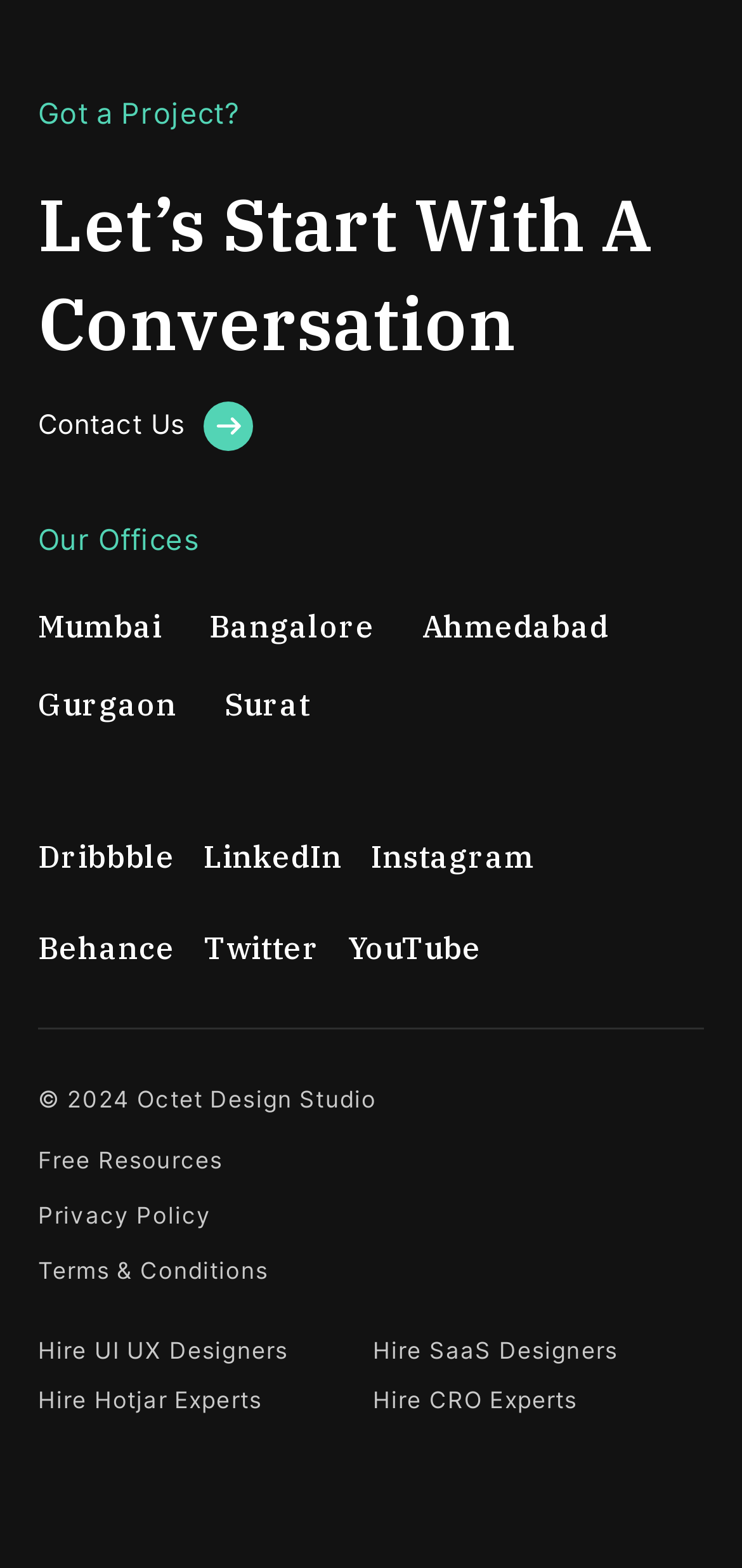Determine the bounding box for the HTML element described here: "Hire CRO Experts". The coordinates should be given as [left, top, right, bottom] with each number being a float between 0 and 1.

[0.503, 0.885, 0.923, 0.903]